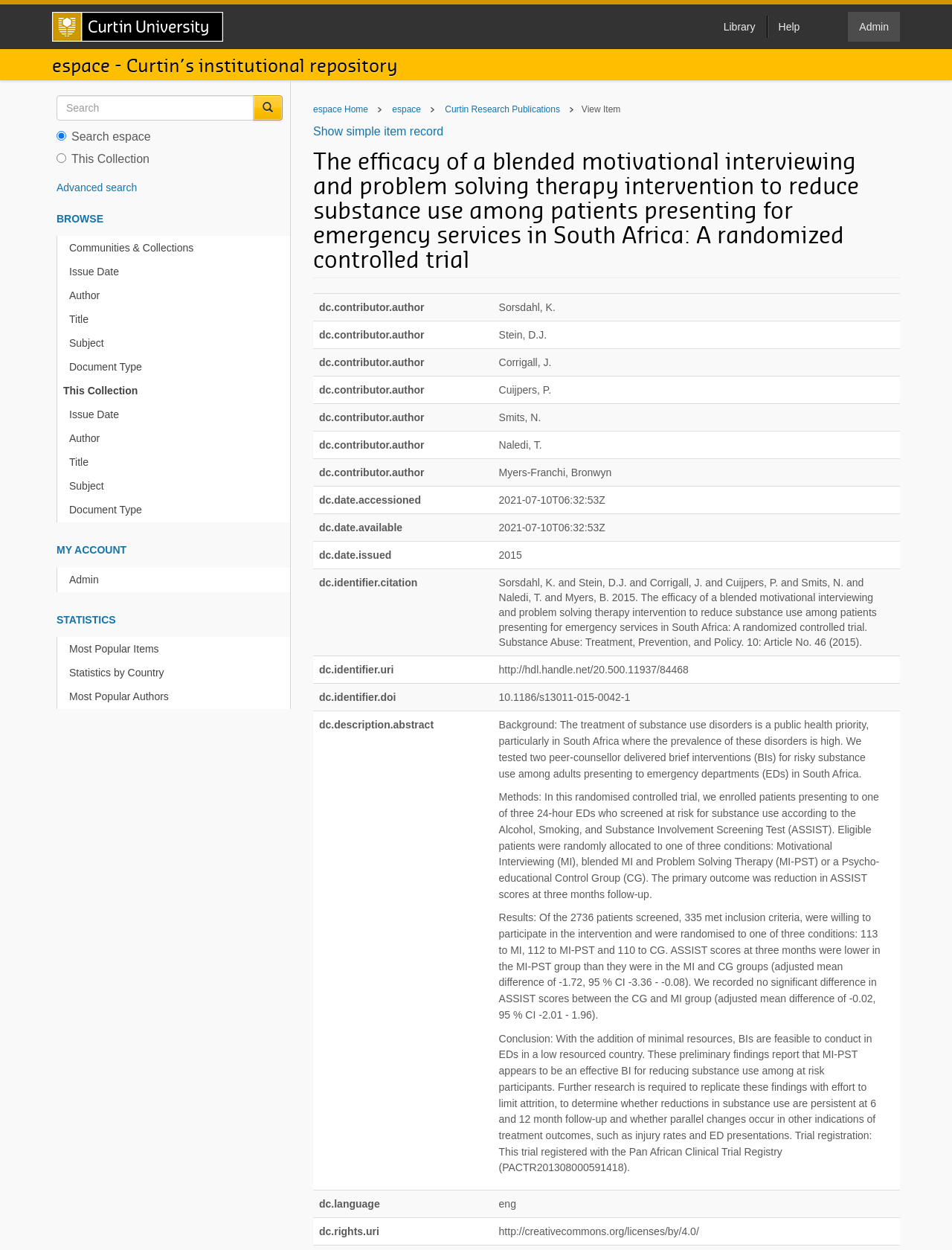Pinpoint the bounding box coordinates of the clickable element needed to complete the instruction: "Go to espace Home". The coordinates should be provided as four float numbers between 0 and 1: [left, top, right, bottom].

[0.329, 0.084, 0.387, 0.092]